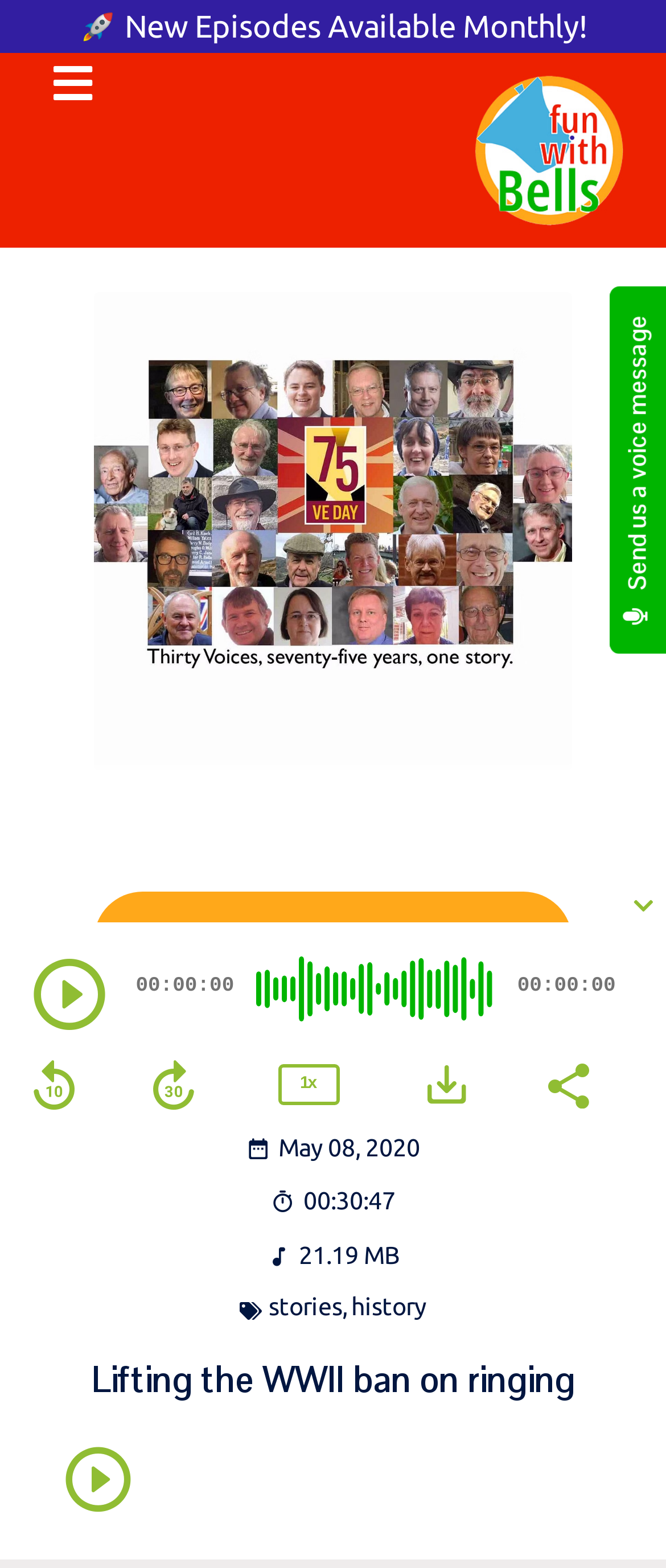Could you indicate the bounding box coordinates of the region to click in order to complete this instruction: "Visit the main page".

None